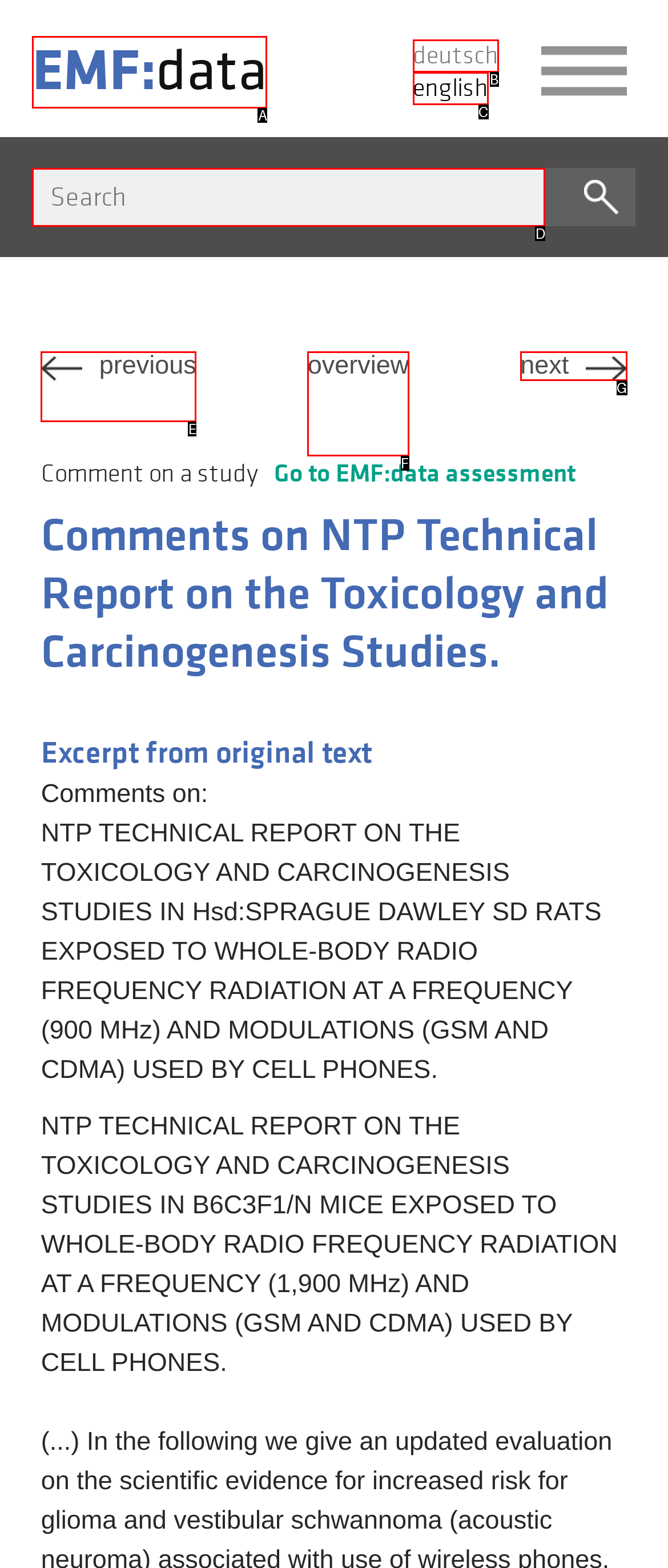Based on the given description: overview, identify the correct option and provide the corresponding letter from the given choices directly.

F